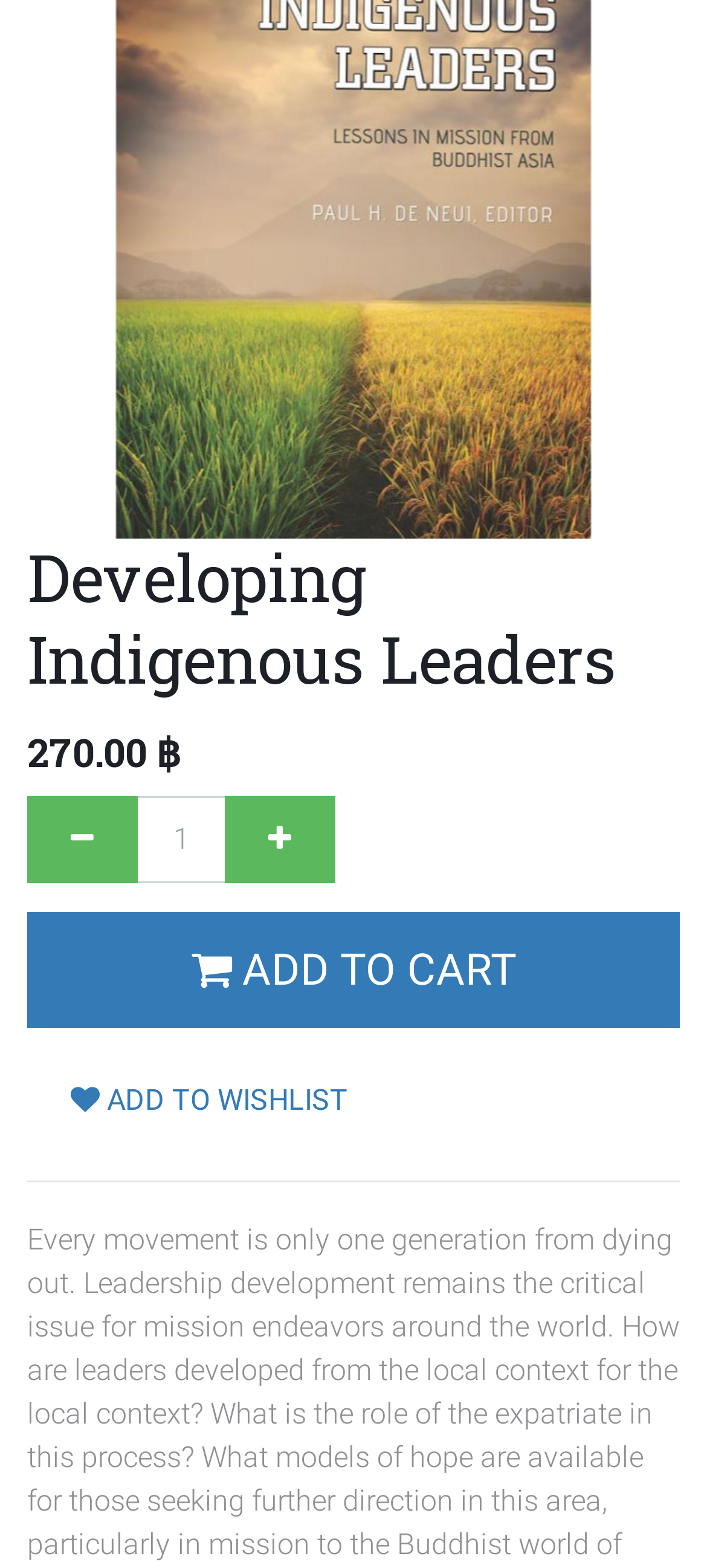Please find the bounding box for the following UI element description. Provide the coordinates in (top-left x, top-left y, bottom-right x, bottom-right y) format, with values between 0 and 1: input value="1" name="add_qty" value="1"

[0.192, 0.508, 0.321, 0.564]